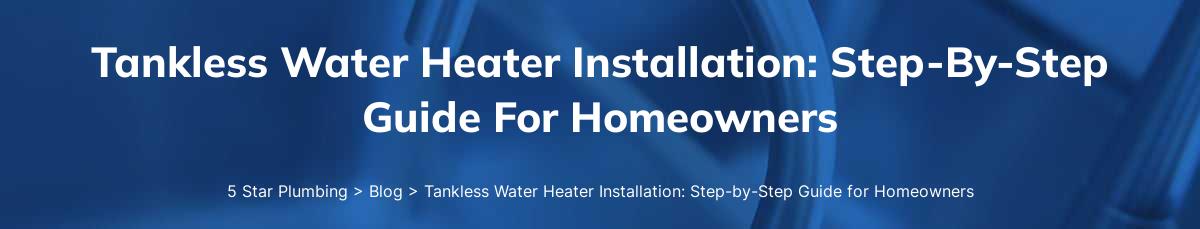Provide a short answer to the following question with just one word or phrase: What is the purpose of the breadcrumb navigation?

Easy navigation